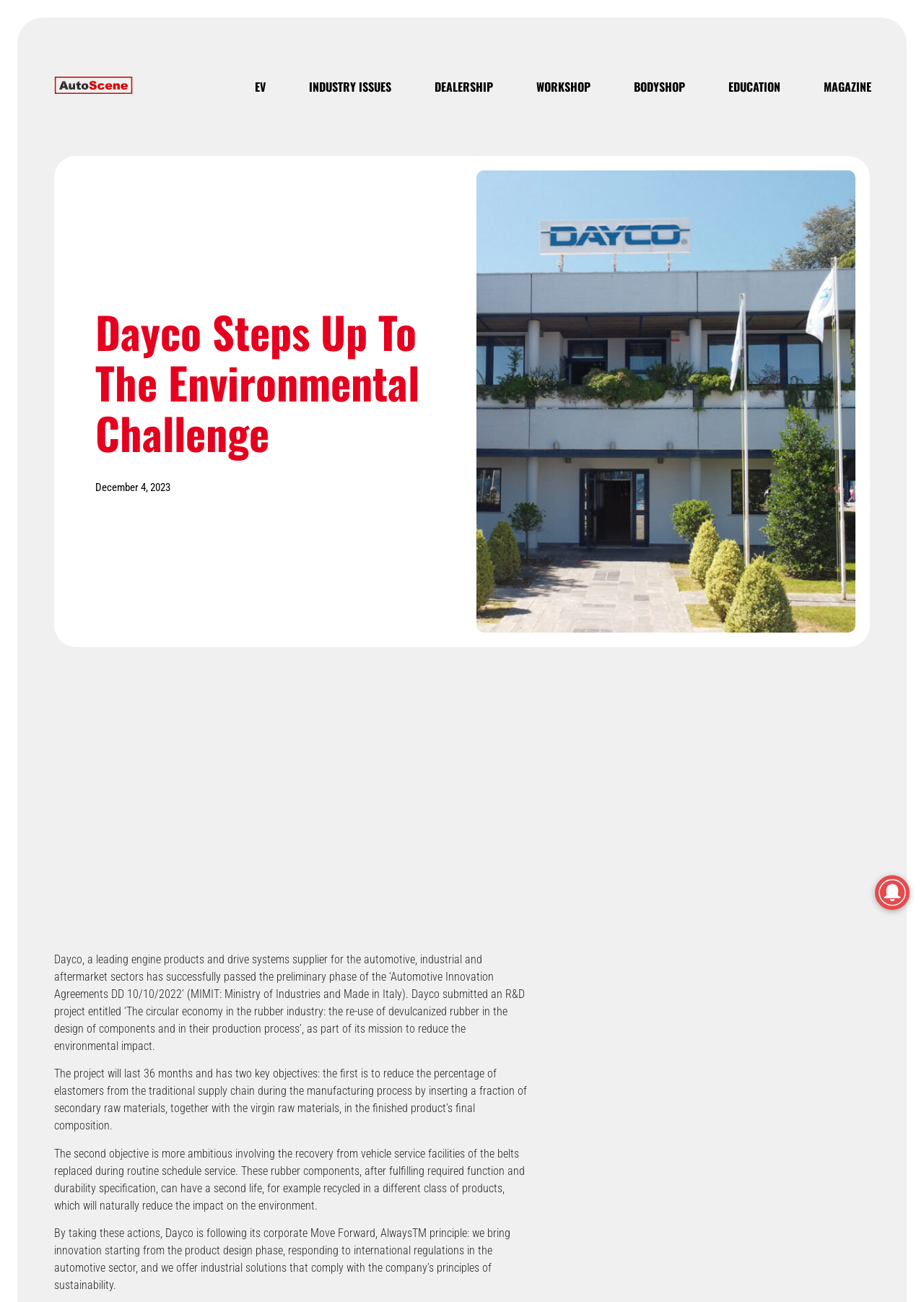Locate the bounding box coordinates of the area that needs to be clicked to fulfill the following instruction: "View the image related to Dayco's environmental challenge". The coordinates should be in the format of four float numbers between 0 and 1, namely [left, top, right, bottom].

[0.947, 0.672, 0.984, 0.699]